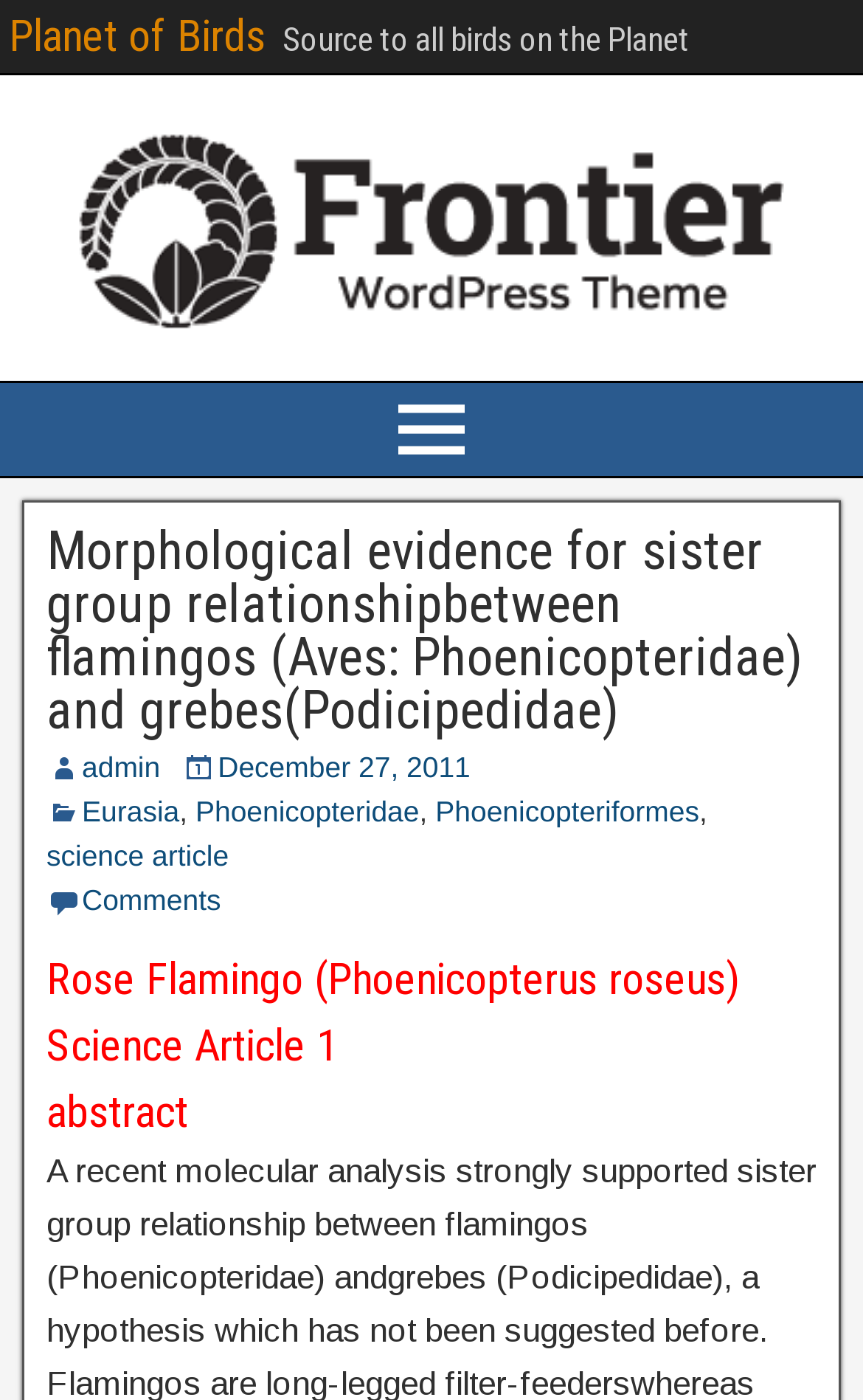Identify the primary heading of the webpage and provide its text.

Morphological evidence for sister group relationshipbetween flamingos (Aves: Phoenicopteridae) and grebes(Podicipedidae)